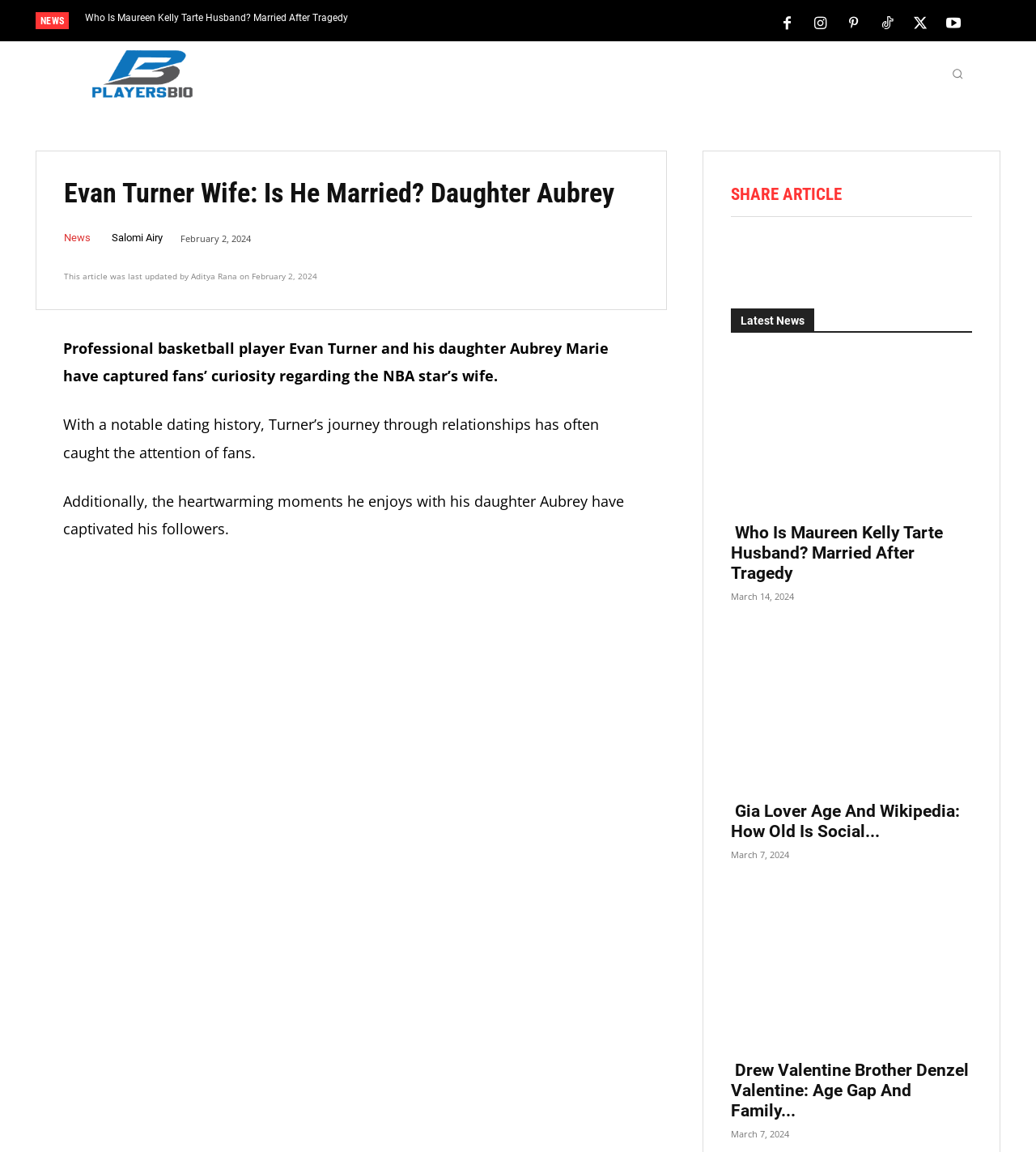Please identify the bounding box coordinates of the region to click in order to complete the task: "Search for something". The coordinates must be four float numbers between 0 and 1, specified as [left, top, right, bottom].

[0.907, 0.051, 0.941, 0.077]